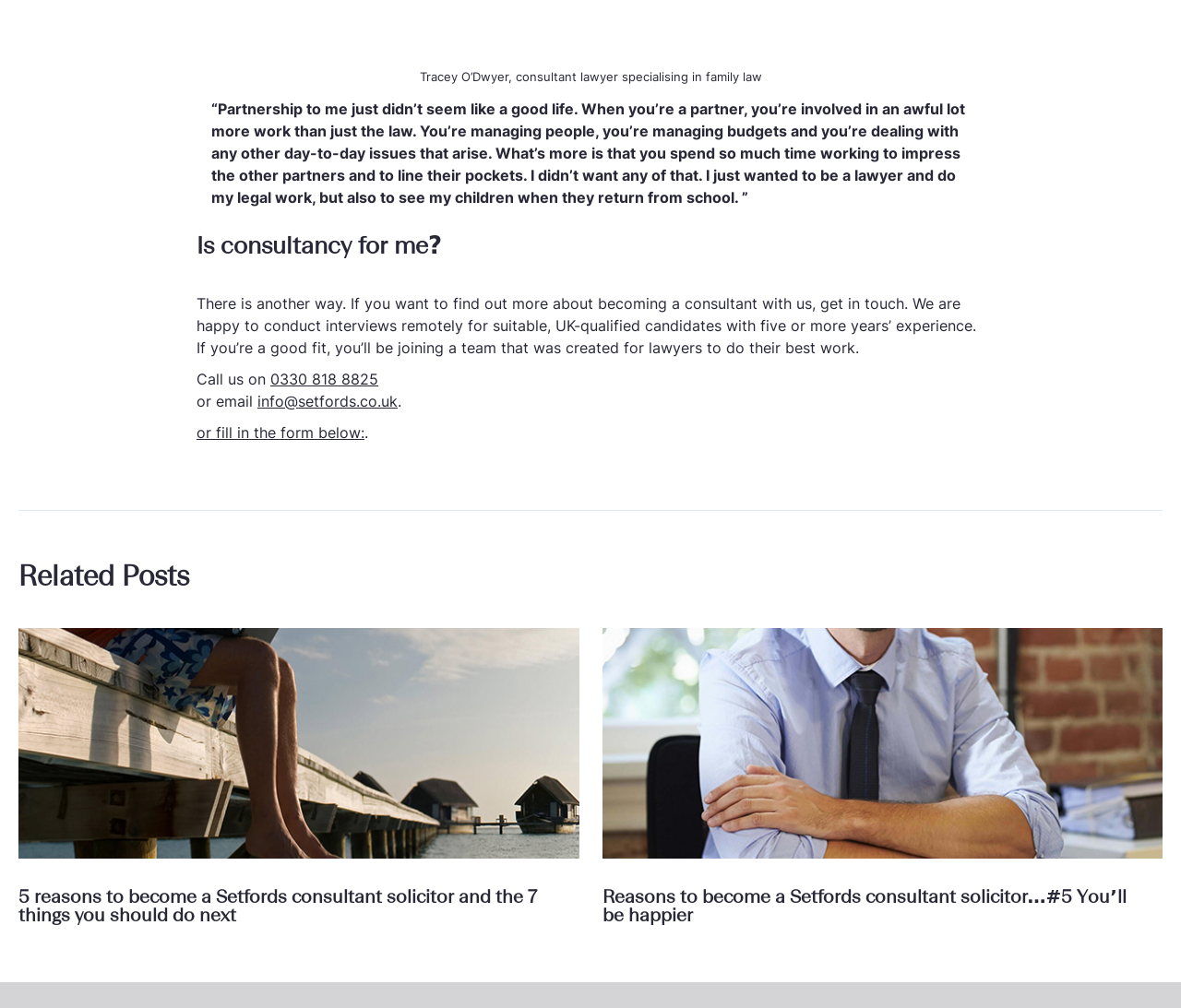Provide the bounding box coordinates of the UI element that matches the description: "judi slot online".

None